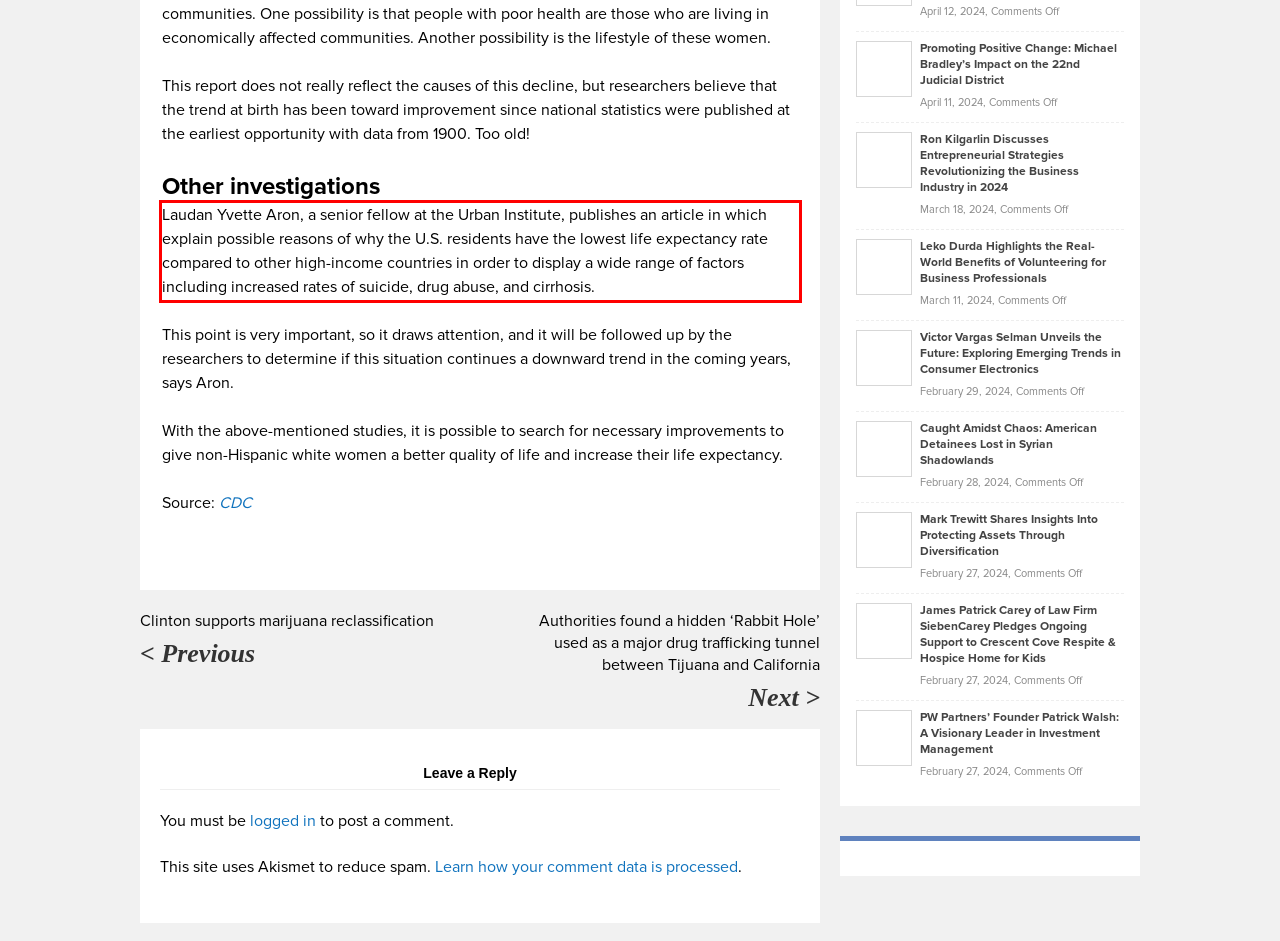You are provided with a screenshot of a webpage containing a red bounding box. Please extract the text enclosed by this red bounding box.

Laudan Yvette Aron, a senior fellow at the Urban Institute, publishes an article in which explain possible reasons of why the U.S. residents have the lowest life expectancy rate compared to other high-income countries in order to display a wide range of factors including increased rates of suicide, drug abuse, and cirrhosis.